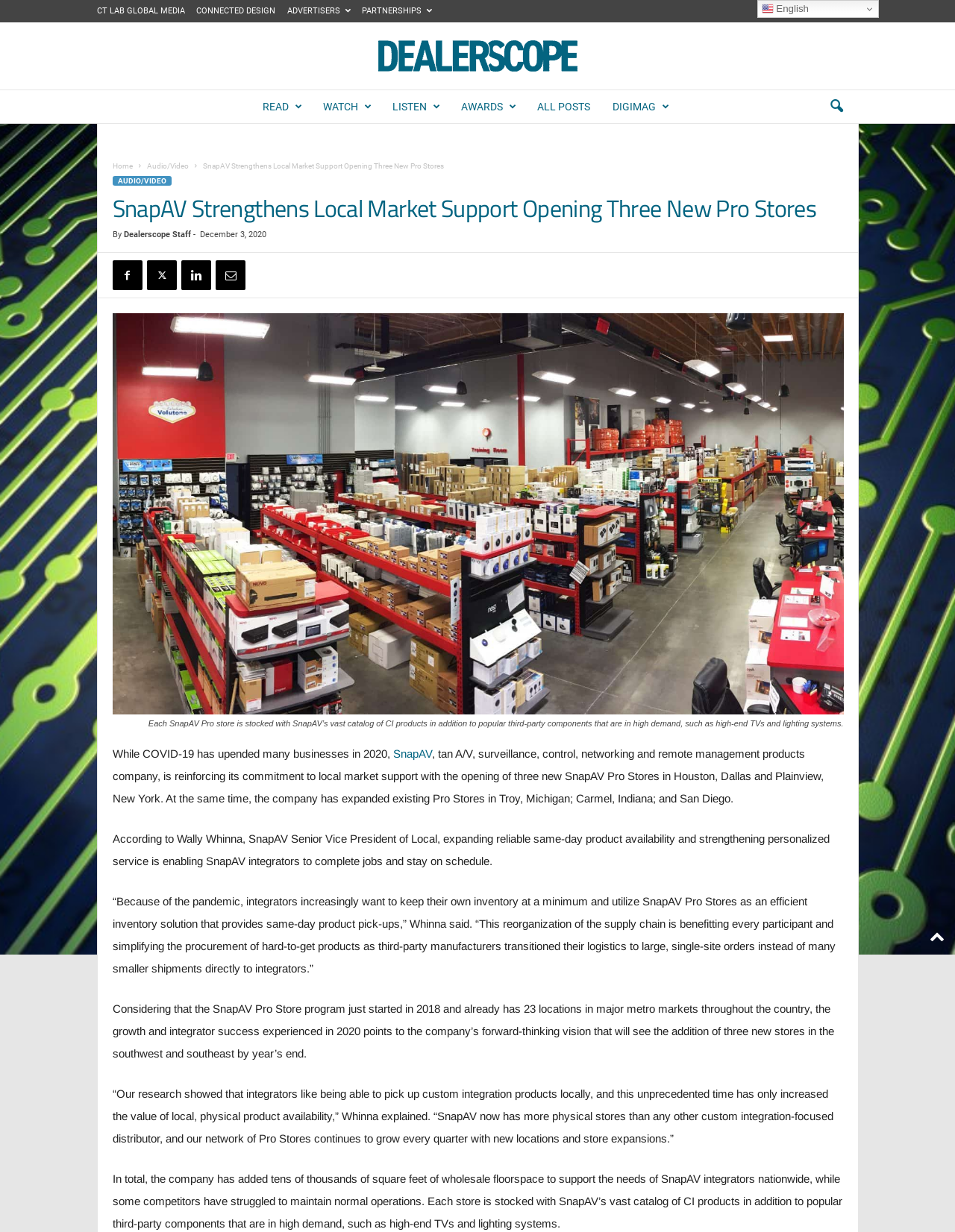Determine the bounding box coordinates for the area that should be clicked to carry out the following instruction: "Click on the 'SnapAV' link".

[0.408, 0.606, 0.452, 0.617]